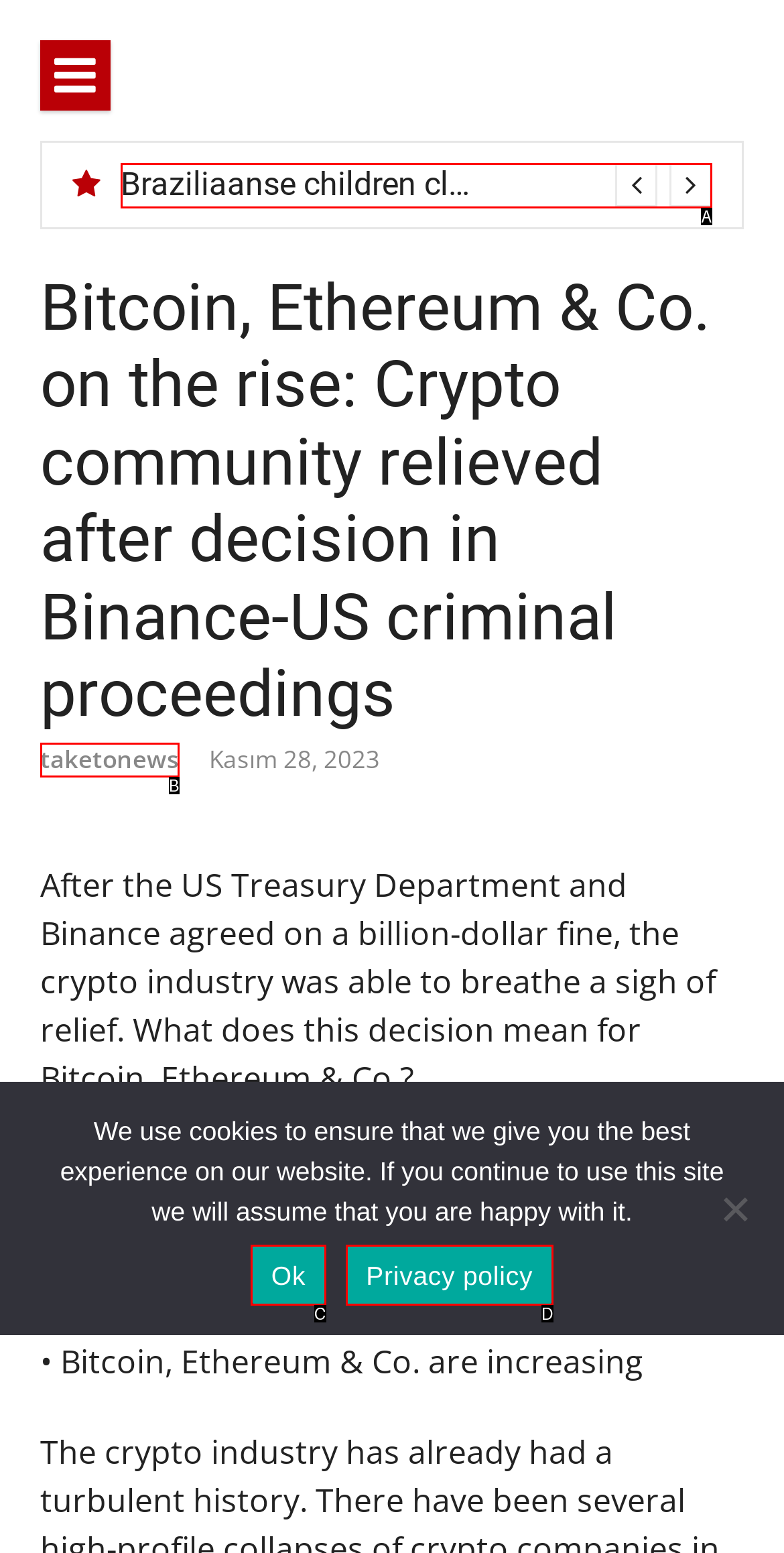Choose the option that best matches the element: Connect with us on LinkedIn
Respond with the letter of the correct option.

None